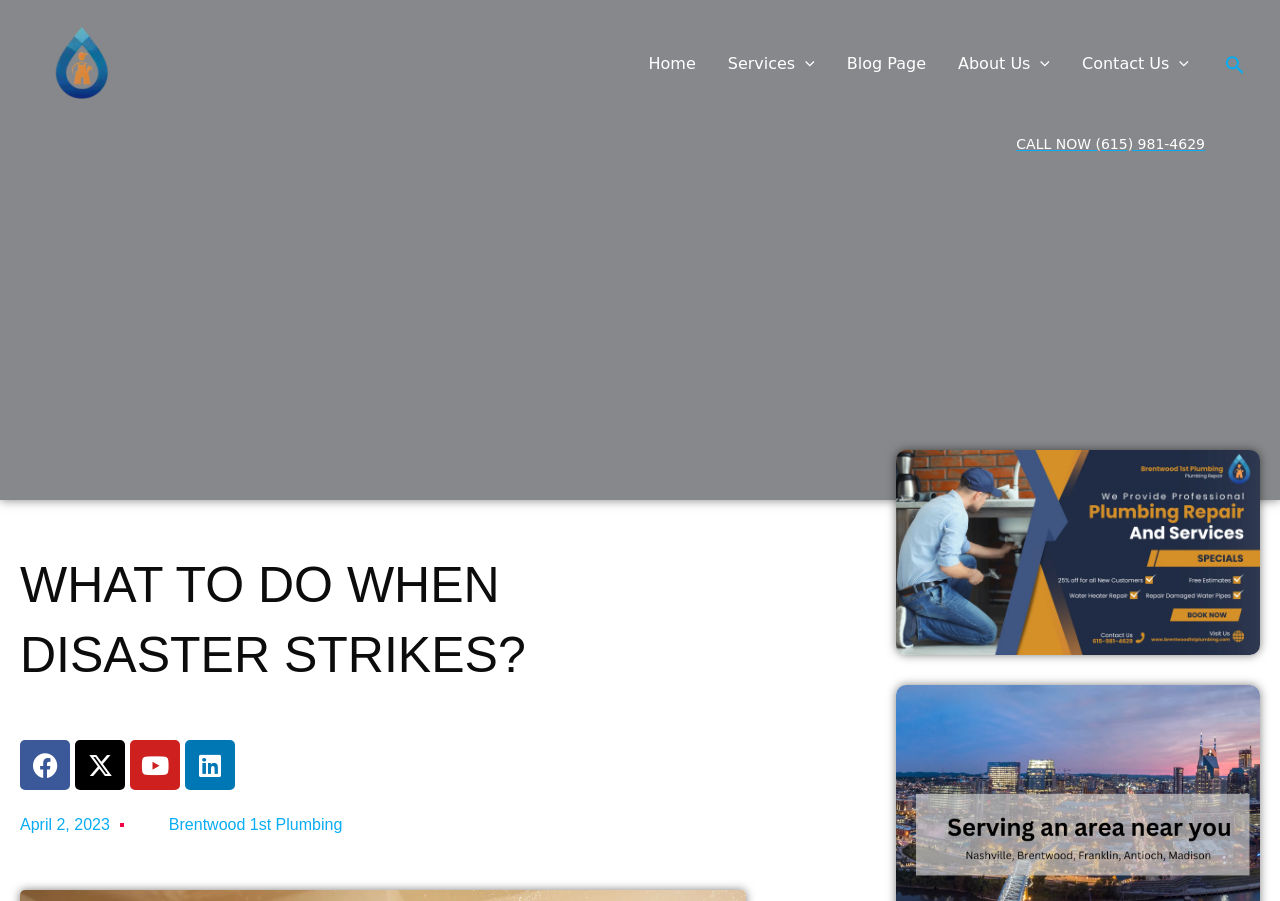How many links are there in the navigation section?
Please respond to the question thoroughly and include all relevant details.

I counted the number of links in the navigation section by looking at the webpage. I found five links labeled as 'Home', 'Services Menu Toggle', 'Blog Page', 'About Us Menu Toggle', and 'Contact Us Menu Toggle'.